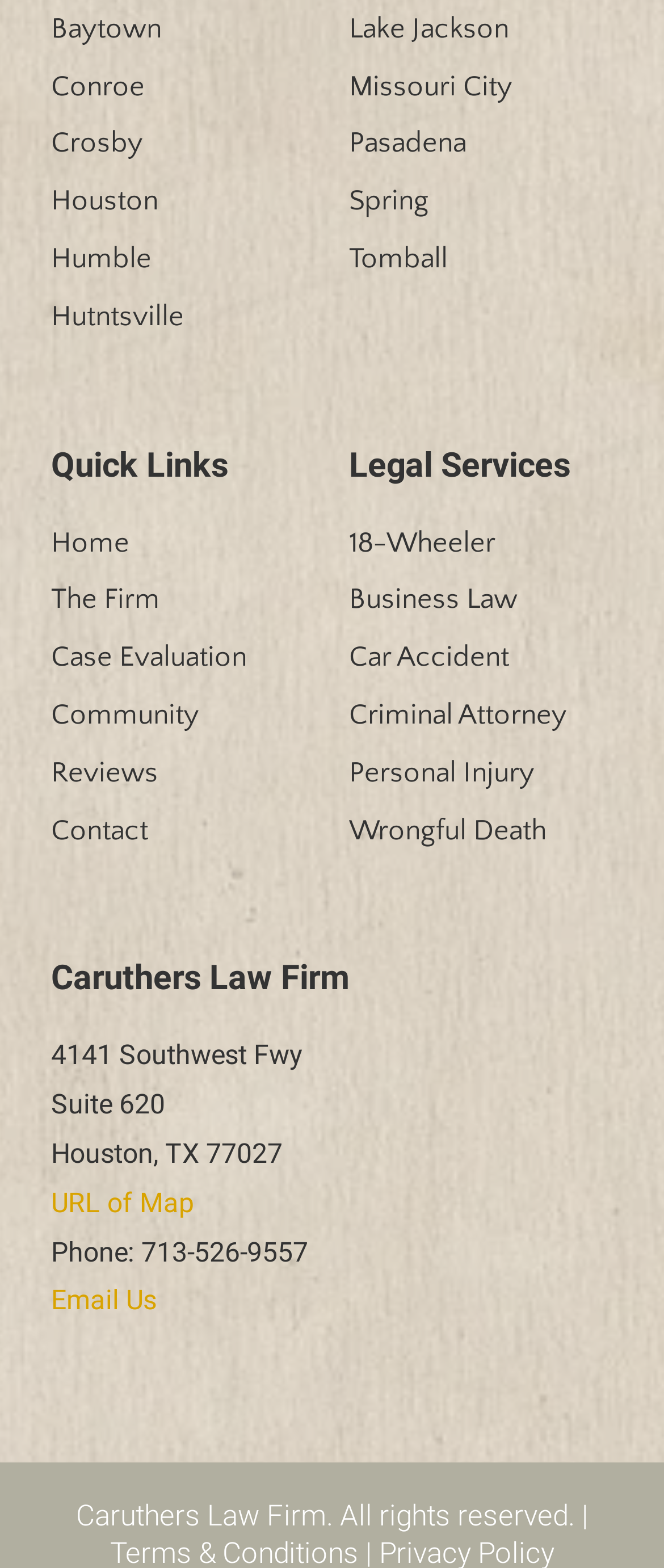Identify the bounding box coordinates of the element to click to follow this instruction: 'Contact Caruthers Law Firm'. Ensure the coordinates are four float values between 0 and 1, provided as [left, top, right, bottom].

[0.077, 0.514, 0.474, 0.546]